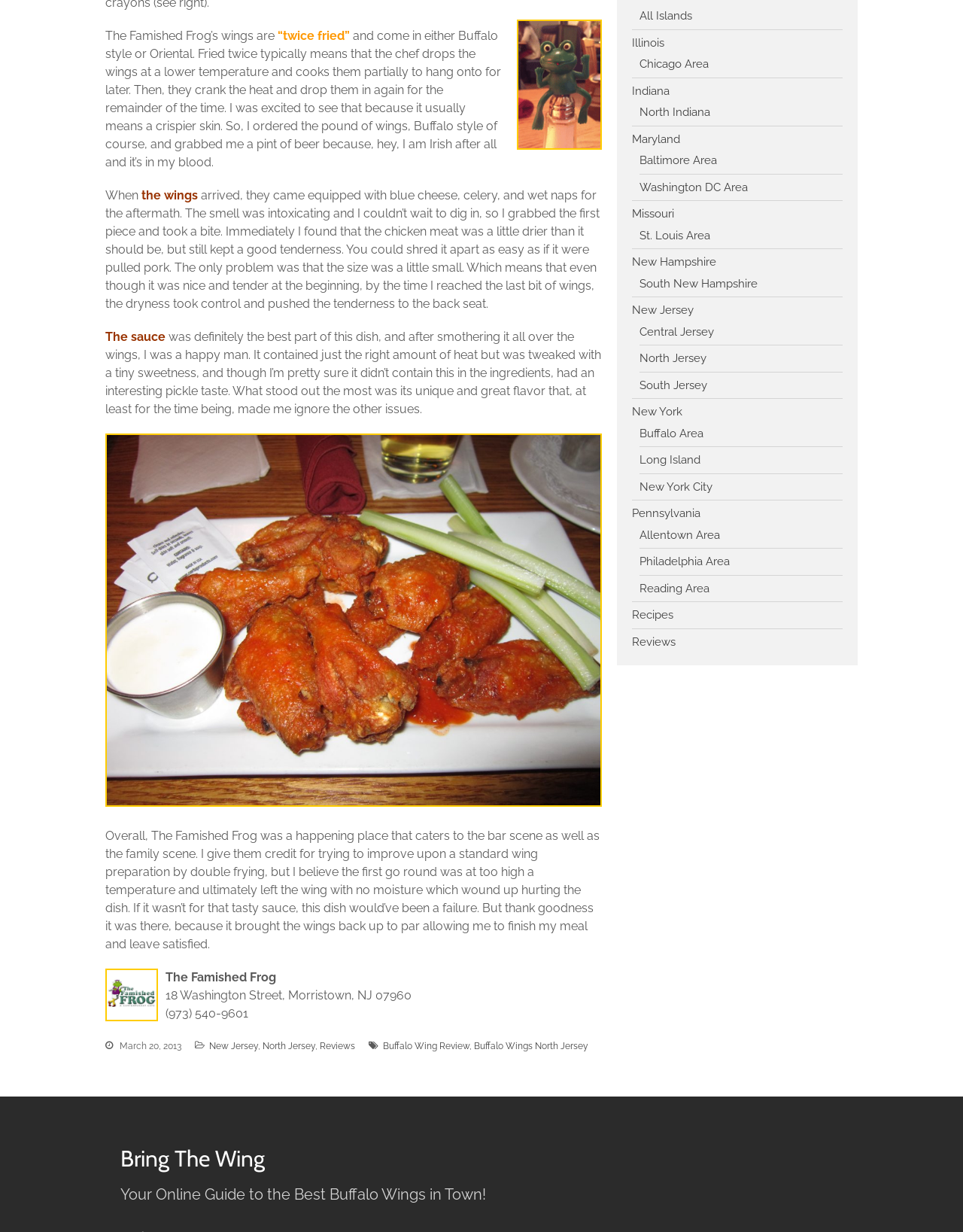Using the provided description North Indiana, find the bounding box coordinates for the UI element. Provide the coordinates in (top-left x, top-left y, bottom-right x, bottom-right y) format, ensuring all values are between 0 and 1.

[0.832, 0.221, 0.897, 0.23]